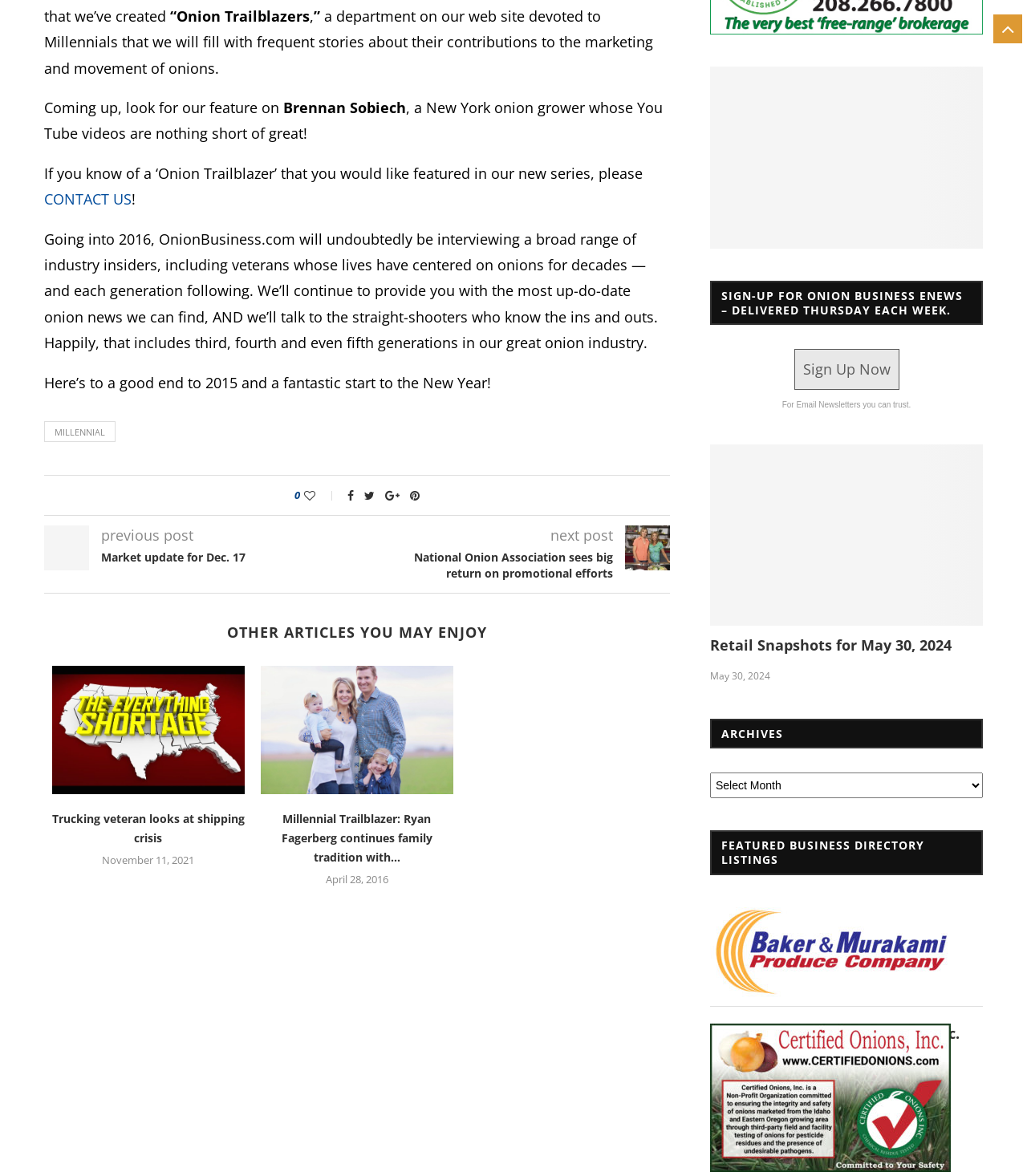Calculate the bounding box coordinates of the UI element given the description: "Baker & Murakami Produce Company".

[0.787, 0.771, 0.957, 0.806]